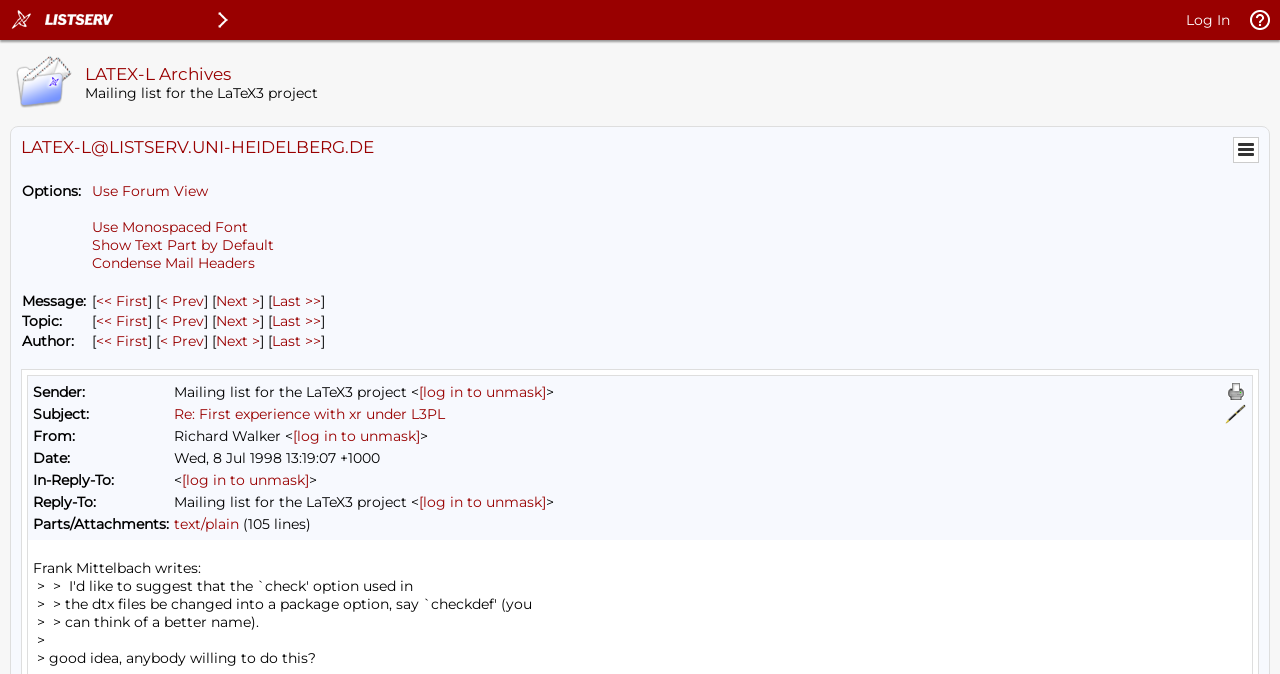Write an extensive caption that covers every aspect of the webpage.

The webpage is an archive page for the LATEX-L mailing list, which is a discussion forum for the LaTeX3 project. At the top of the page, there are three images: the LISTSERV email list manager logo, the LISTSERV.UNI-HEIDELBERG.DE logo, and the LISTSERV Menu icon. 

Below the images, there is a login section with a "Log In" link and a help icon. 

The main content of the page is divided into two sections. The left section contains the mailing list information, including the list name, "LATEX-L Archives", and its description, "Mailing list for the LaTeX3 project". 

The right section contains a table with various options, including "Use Forum View", "Use Monospaced Font", "Show Text Part by Default", and "Condense Mail Headers". Below the options table, there are navigation links to move through the message list, including "First Message", "Prev Message", "Next Message", and "Last Message". 

Further down, there are three sections for navigating by topic, author, and message, each with links to move through the list. 

At the bottom of the page, there are two links, "Print" and "Reply", and a table with sender information.